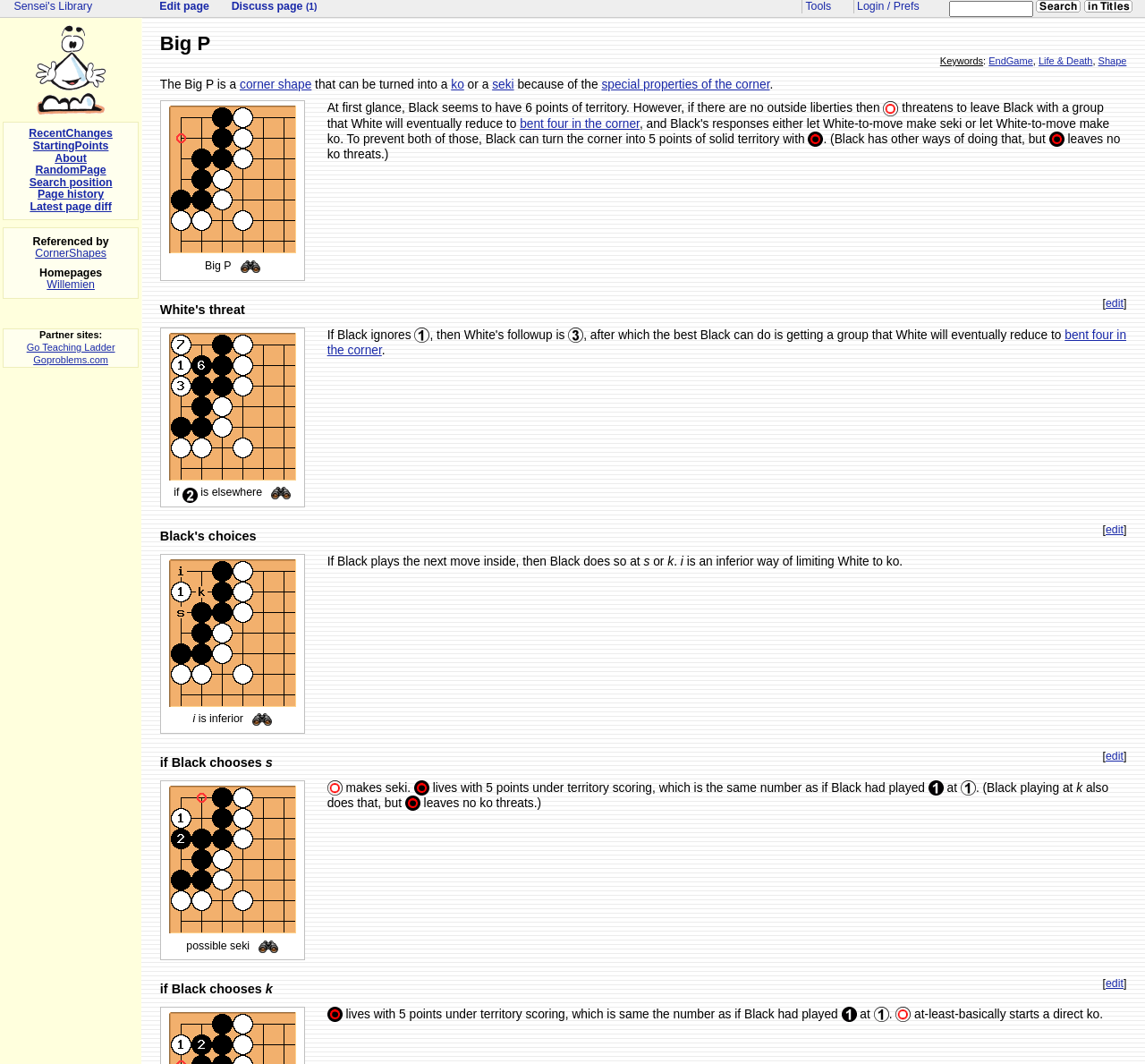Locate the UI element described by corner shape and provide its bounding box coordinates. Use the format (top-left x, top-left y, bottom-right x, bottom-right y) with all values as floating point numbers between 0 and 1.

[0.209, 0.073, 0.272, 0.085]